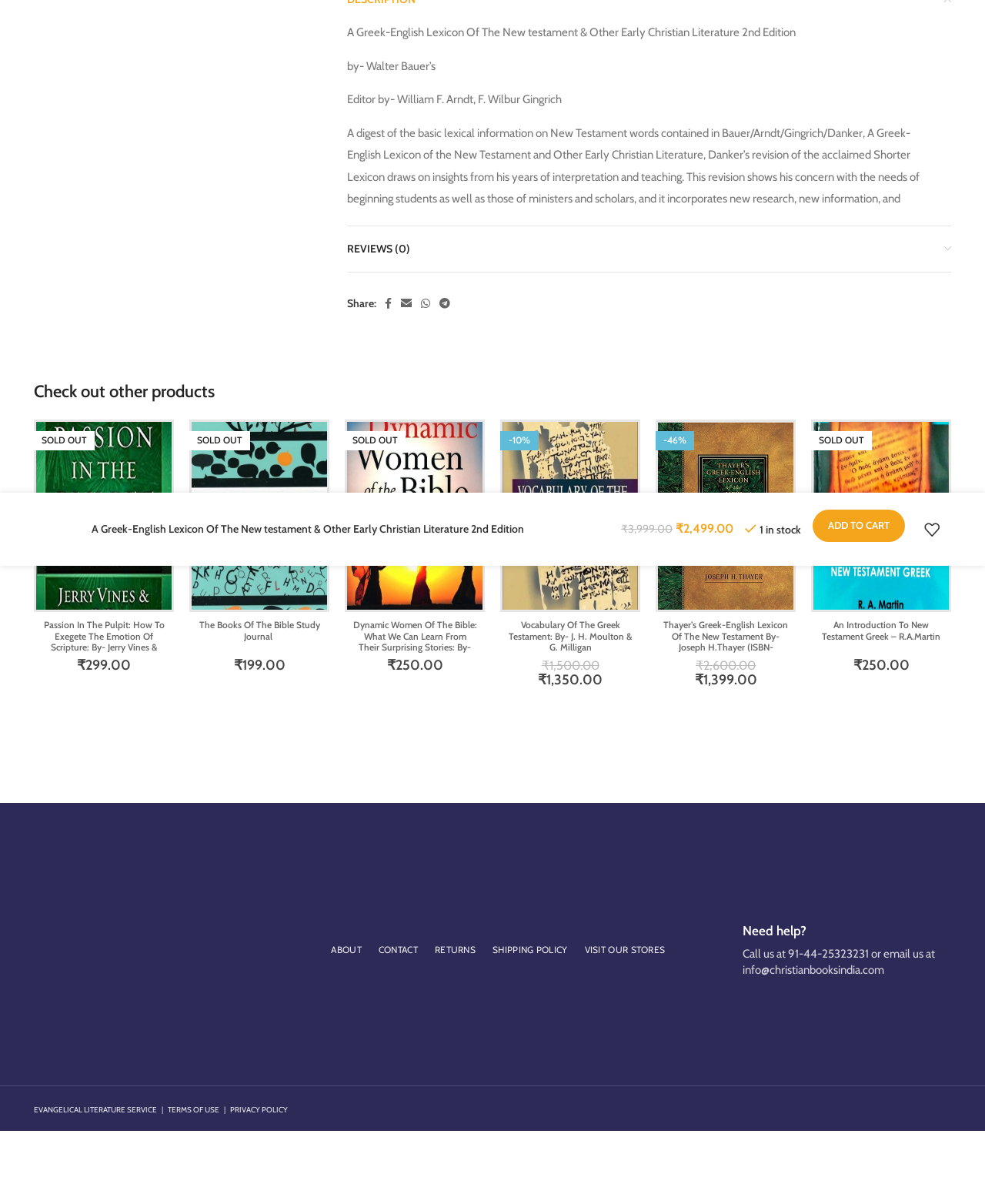From the element description: "RETURNS", extract the bounding box coordinates of the UI element. The coordinates should be expressed as four float numbers between 0 and 1, in the order [left, top, right, bottom].

[0.433, 0.774, 0.491, 0.804]